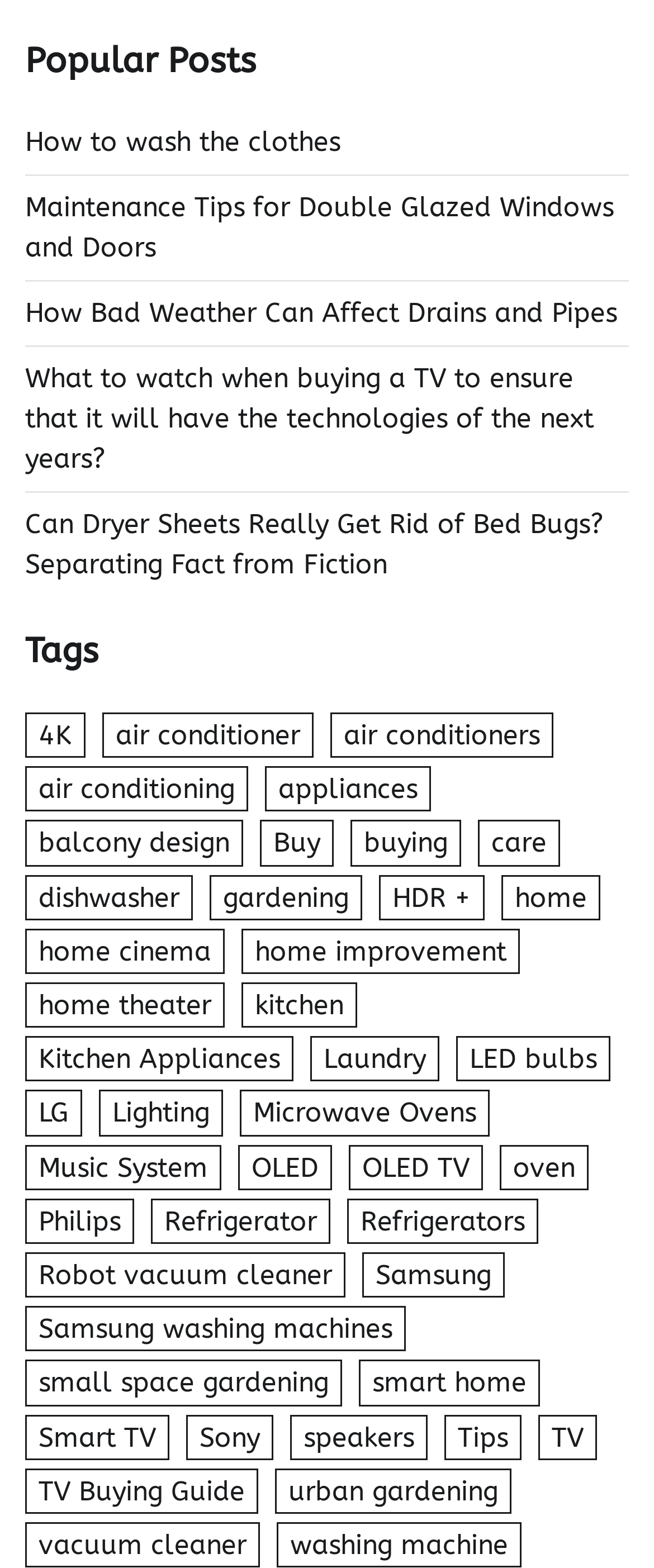Can you find the bounding box coordinates of the area I should click to execute the following instruction: "Read 'What to watch when buying a TV to ensure that it will have the technologies of the next years?'"?

[0.038, 0.231, 0.908, 0.303]